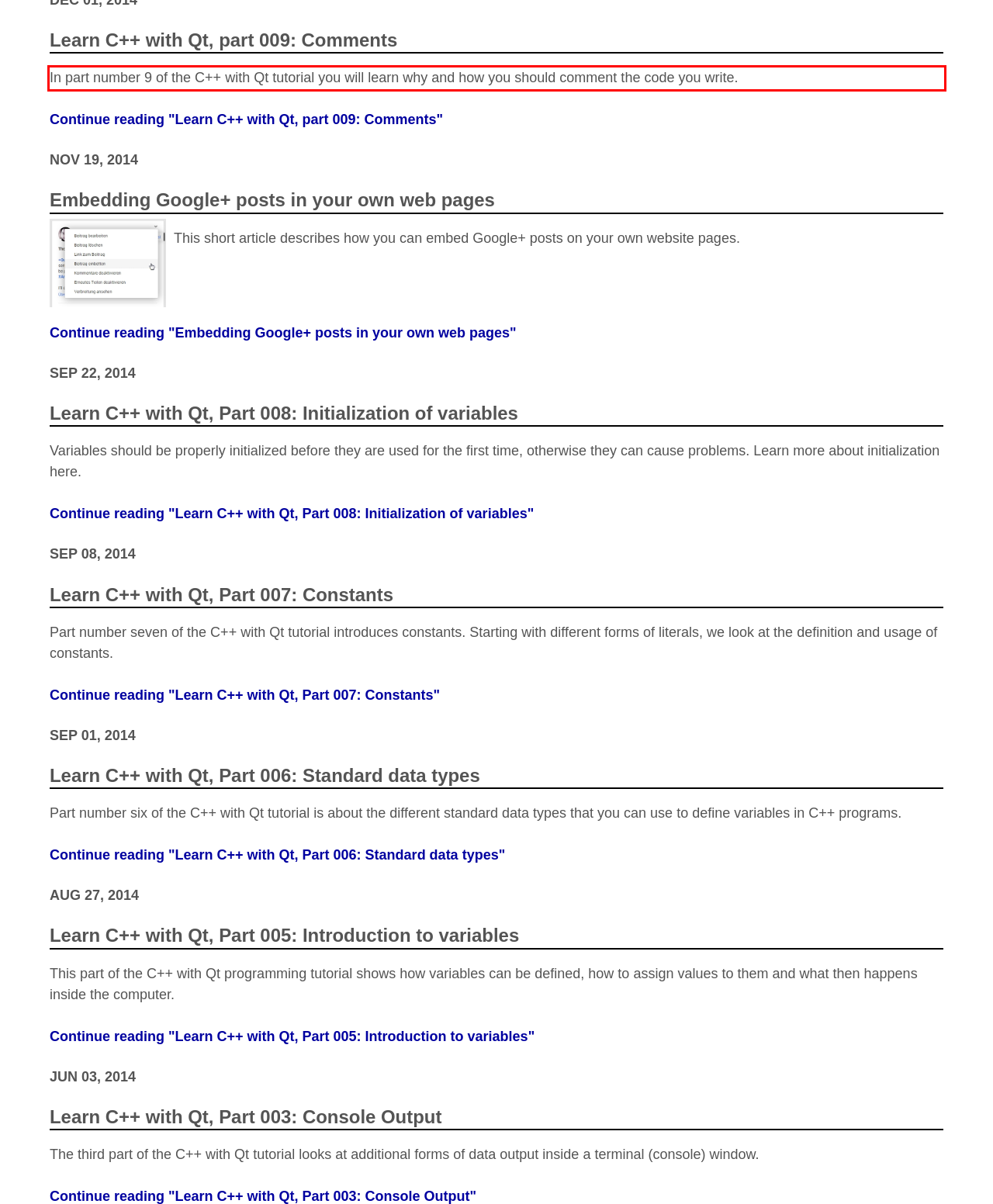You are provided with a webpage screenshot that includes a red rectangle bounding box. Extract the text content from within the bounding box using OCR.

In part number 9 of the C++ with Qt tutorial you will learn why and how you should comment the code you write.